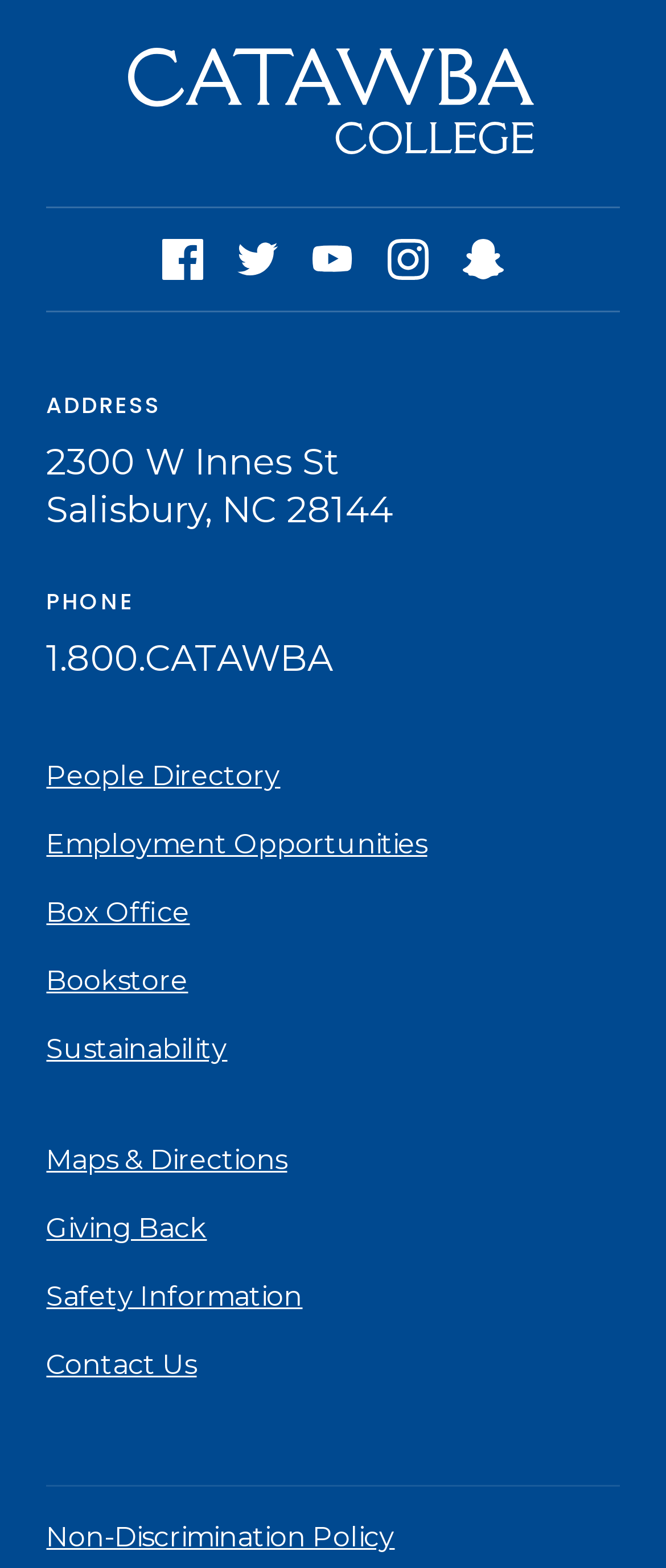What is the phone number of the institution?
Give a one-word or short-phrase answer derived from the screenshot.

1.800.CATAWBA